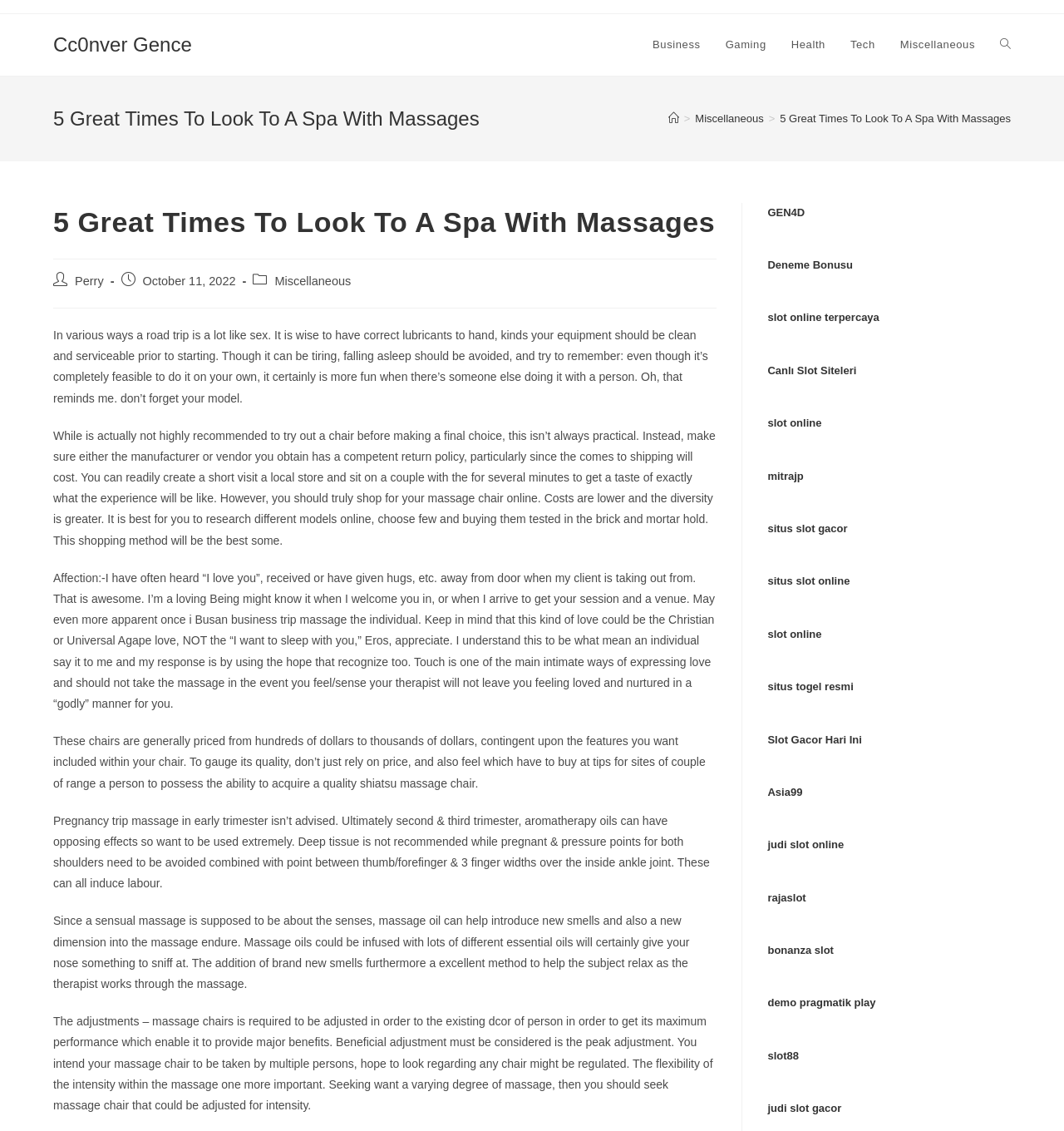What is the purpose of a sensual massage? Based on the image, give a response in one word or a short phrase.

To relax and introduce new senses